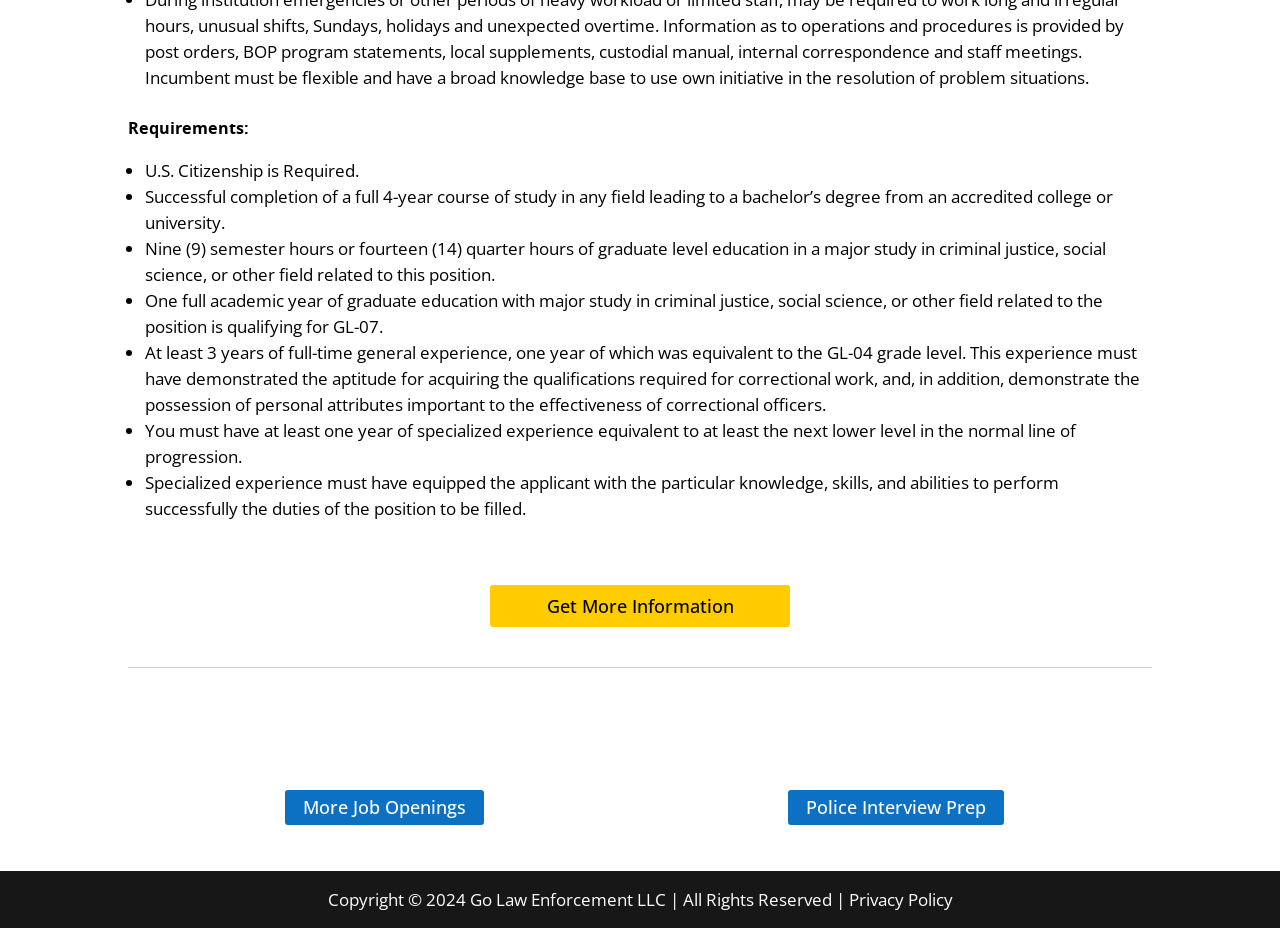Please find the bounding box for the following UI element description. Provide the coordinates in (top-left x, top-left y, bottom-right x, bottom-right y) format, with values between 0 and 1: Police Interview Prep

[0.616, 0.851, 0.784, 0.889]